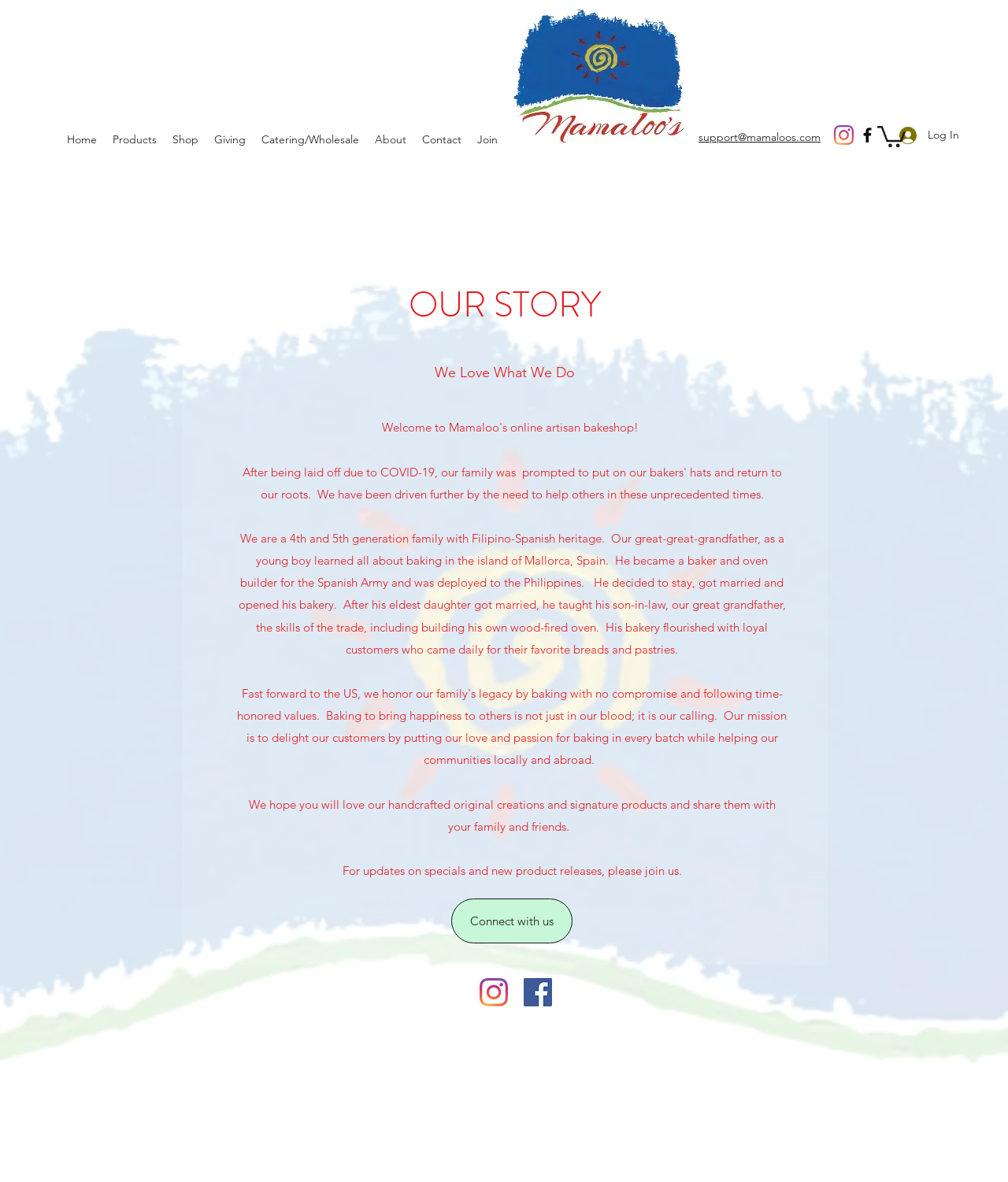Provide a one-word or short-phrase response to the question:
What is the purpose of the 'Giving' link?

Charitable efforts